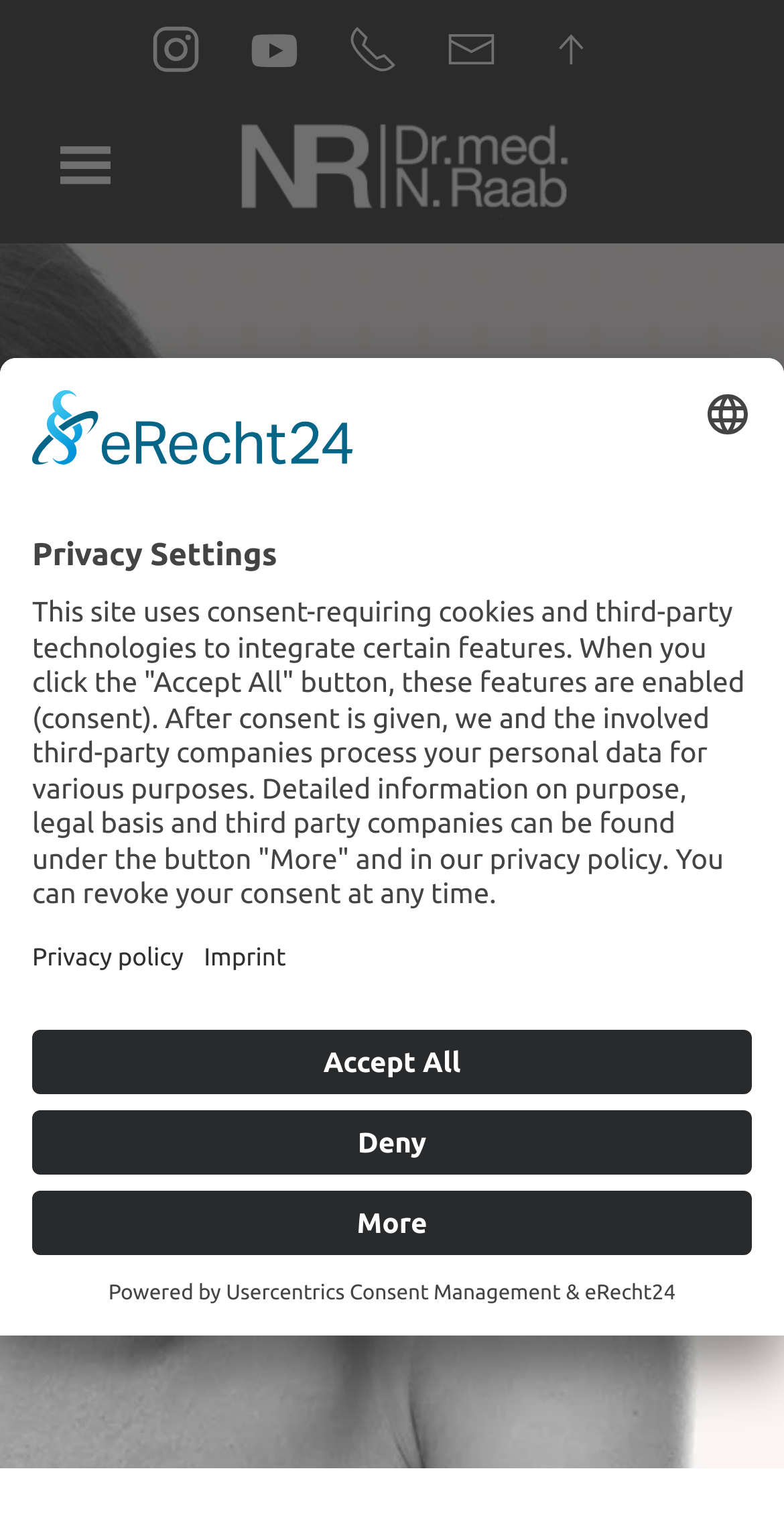Please reply to the following question with a single word or a short phrase:
What is the name of the doctor?

Dr. Nikolaus Raab